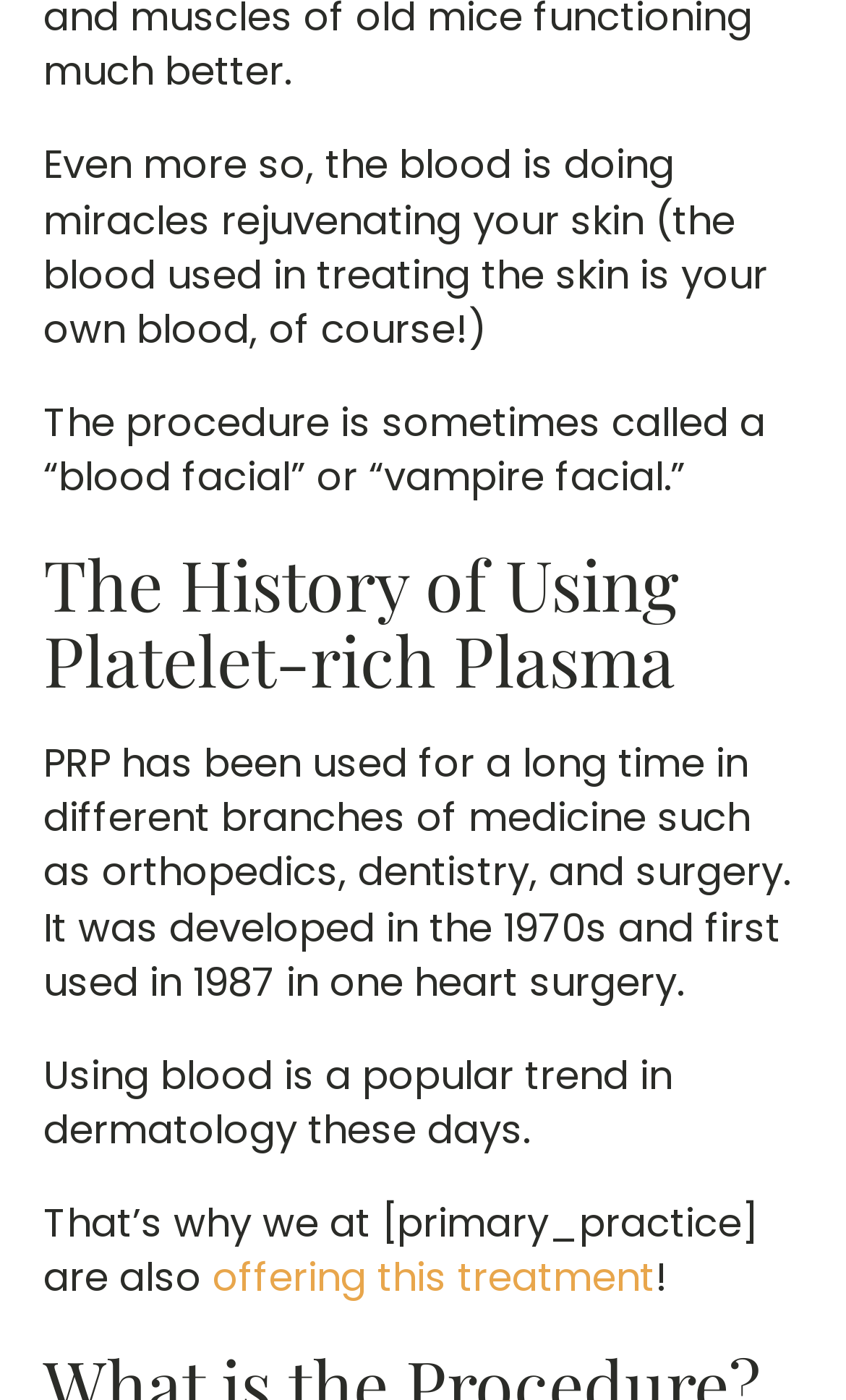Respond with a single word or phrase to the following question:
What is the procedure sometimes called?

blood facial or vampire facial